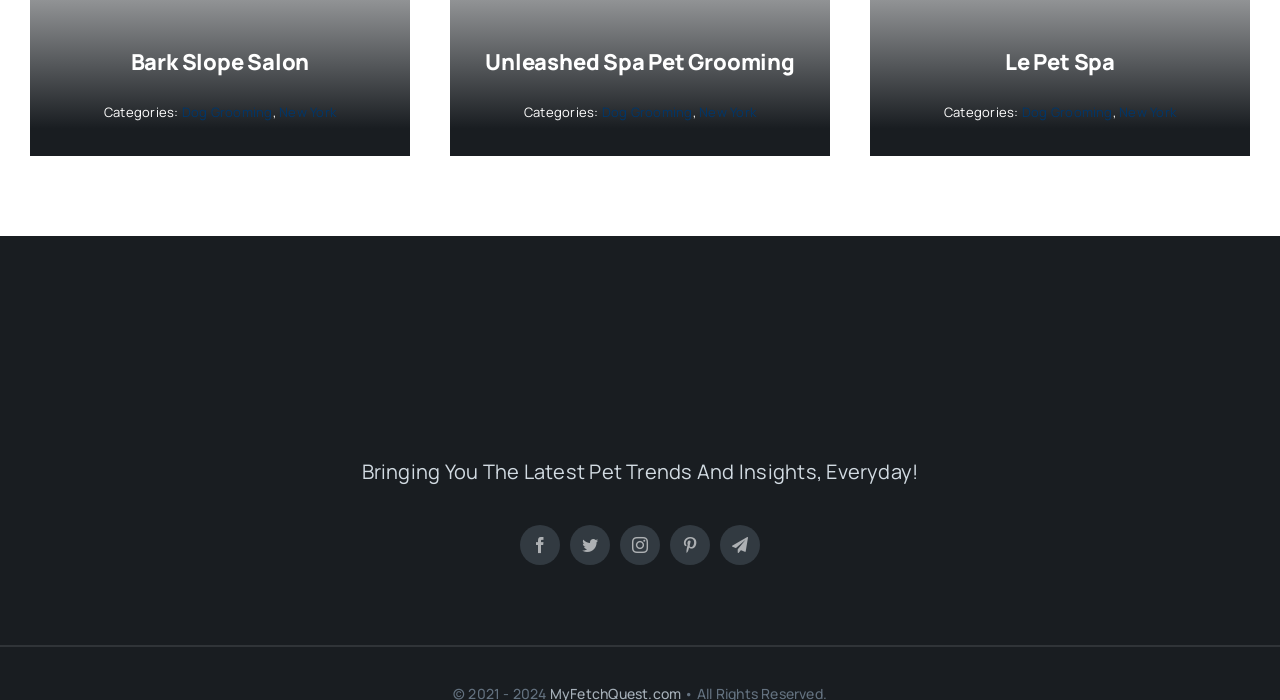Find the bounding box coordinates for the area you need to click to carry out the instruction: "Read the latest pet trends". The coordinates should be four float numbers between 0 and 1, indicated as [left, top, right, bottom].

[0.282, 0.654, 0.718, 0.692]